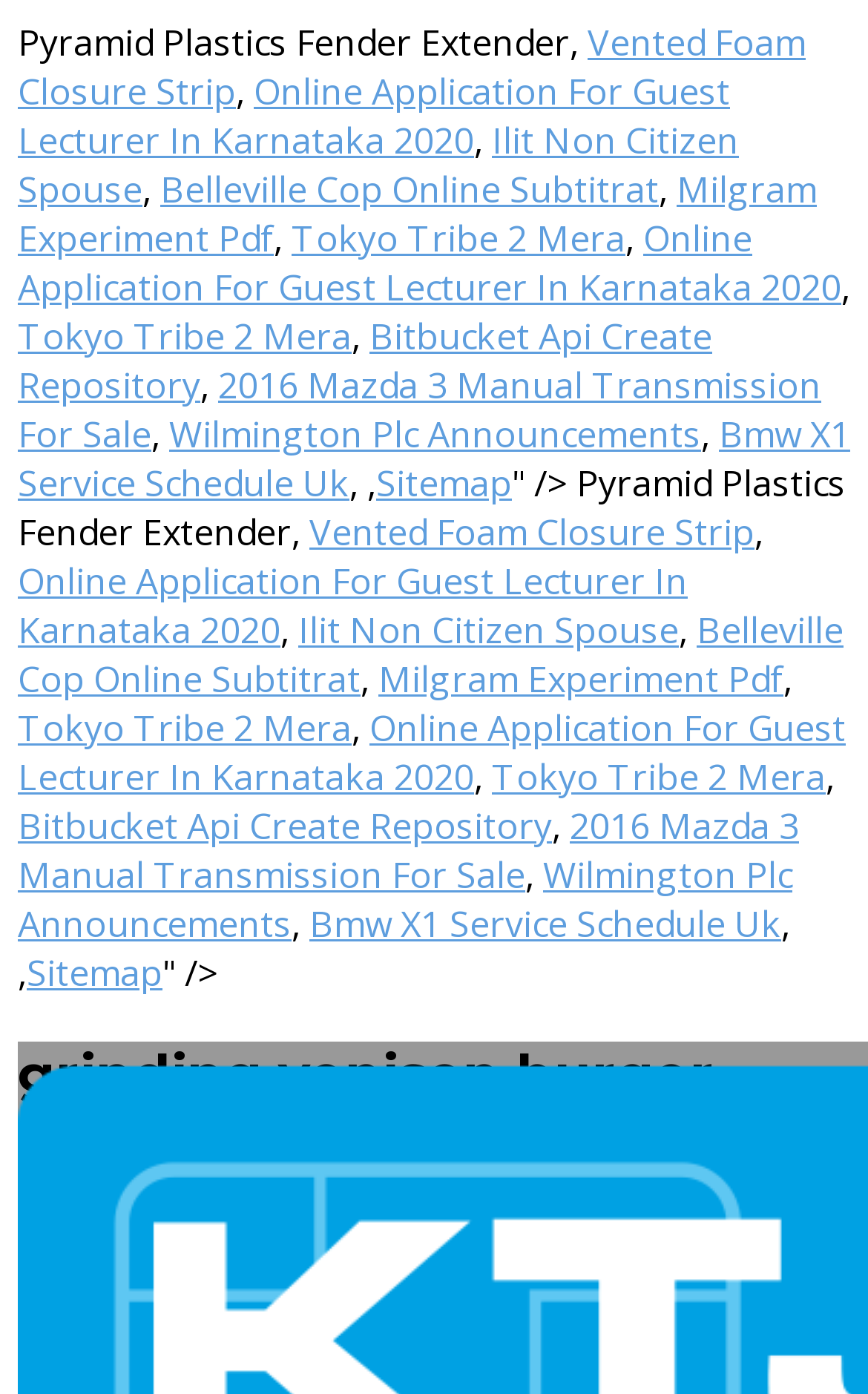Explain the features and main sections of the webpage comprehensively.

This webpage appears to be a blog or article page, with a focus on grinding venison burgers. The page is densely populated with links and text, making it a bit cluttered.

At the top of the page, there is a heading that reads "grinding venison burger". Below this heading, there are several links and text elements arranged horizontally, including links to "Pyramid Plastics Fender Extender", "Vented Foam Closure Strip", and "Online Application For Guest Lecturer In Karnataka 2020". These links and text elements are repeated throughout the page, with slight variations.

Scattered throughout the page are links to various topics, including "Ilit Non Citizen Spouse", "Belleville Cop Online Subtitrat", "Milgram Experiment Pdf", and "Tokyo Tribe 2 Mera". There are also links to more general topics, such as "Bitbucket Api Create Repository" and "2016 Mazda 3 Manual Transmission For Sale".

In the lower half of the page, there is a section with a heading that reads "autor:" followed by a date "Led 20, 2021". Below this, there are links to "Nezařazené" and "0 komentářů".

The overall layout of the page is quite busy, with many links and text elements competing for attention. There are no clear headings or sections, making it difficult to navigate.